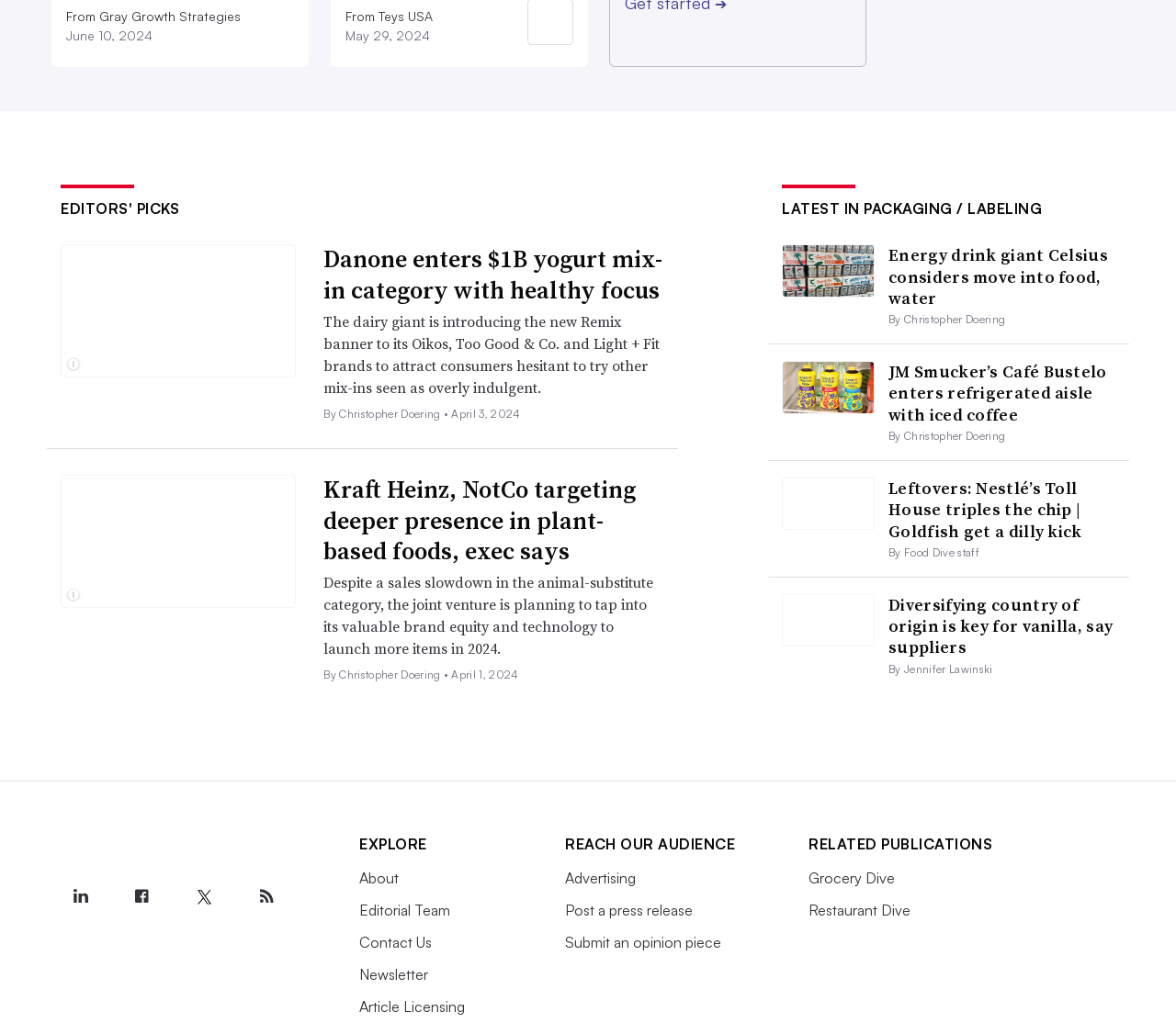Determine the bounding box for the HTML element described here: "Paul Thomas Anderson". The coordinates should be given as [left, top, right, bottom] with each number being a float between 0 and 1.

None